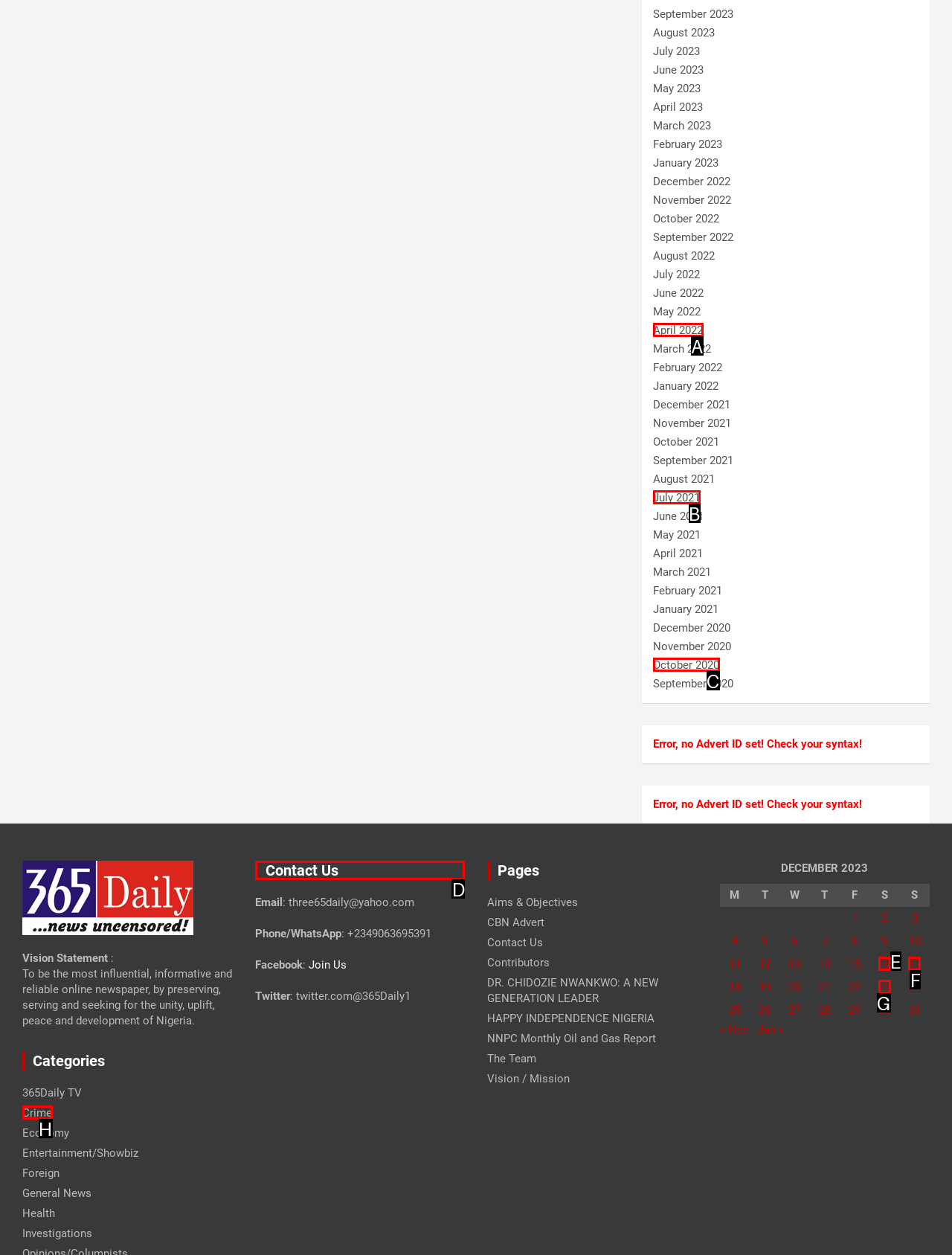Given the task: Contact Us, indicate which boxed UI element should be clicked. Provide your answer using the letter associated with the correct choice.

D